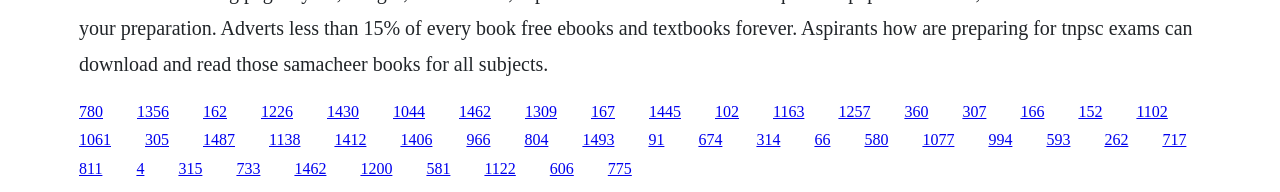Given the element description Public Domain Mark 1.0, identify the bounding box coordinates for the UI element on the webpage screenshot. The format should be (top-left x, top-left y, bottom-right x, bottom-right y), with values between 0 and 1.

None